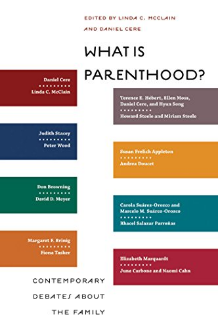Generate a complete and detailed caption for the image.

The image displays the book cover of "What Is Parenthood?" edited by Linda C. McClain and Daniel Cere. The cover is designed with a clean and colorful layout, featuring a mix of colors in rectangular blocks that highlight the names of contributing authors: Daniel Cere, Linda C. McClain, Judith Stacey, Dan Brunner, Margaret F. Brinig, and more. The title, prominently displayed at the top, invites readers to explore contemporary debates about family and parenthood. This book brings together various interdisciplinary perspectives to address critical questions surrounding parenthood in modern society, appealing to scholars and those interested in socio-legal studies.